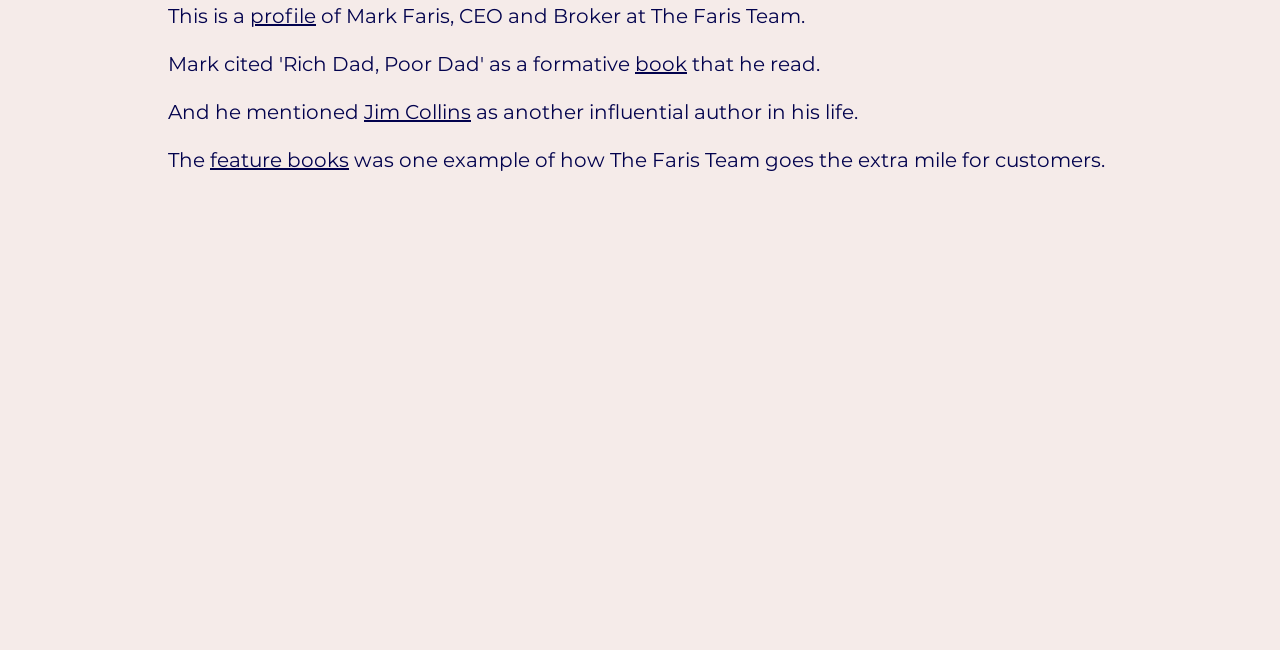Determine the bounding box coordinates for the HTML element mentioned in the following description: "profile". The coordinates should be a list of four floats ranging from 0 to 1, represented as [left, top, right, bottom].

[0.195, 0.006, 0.247, 0.043]